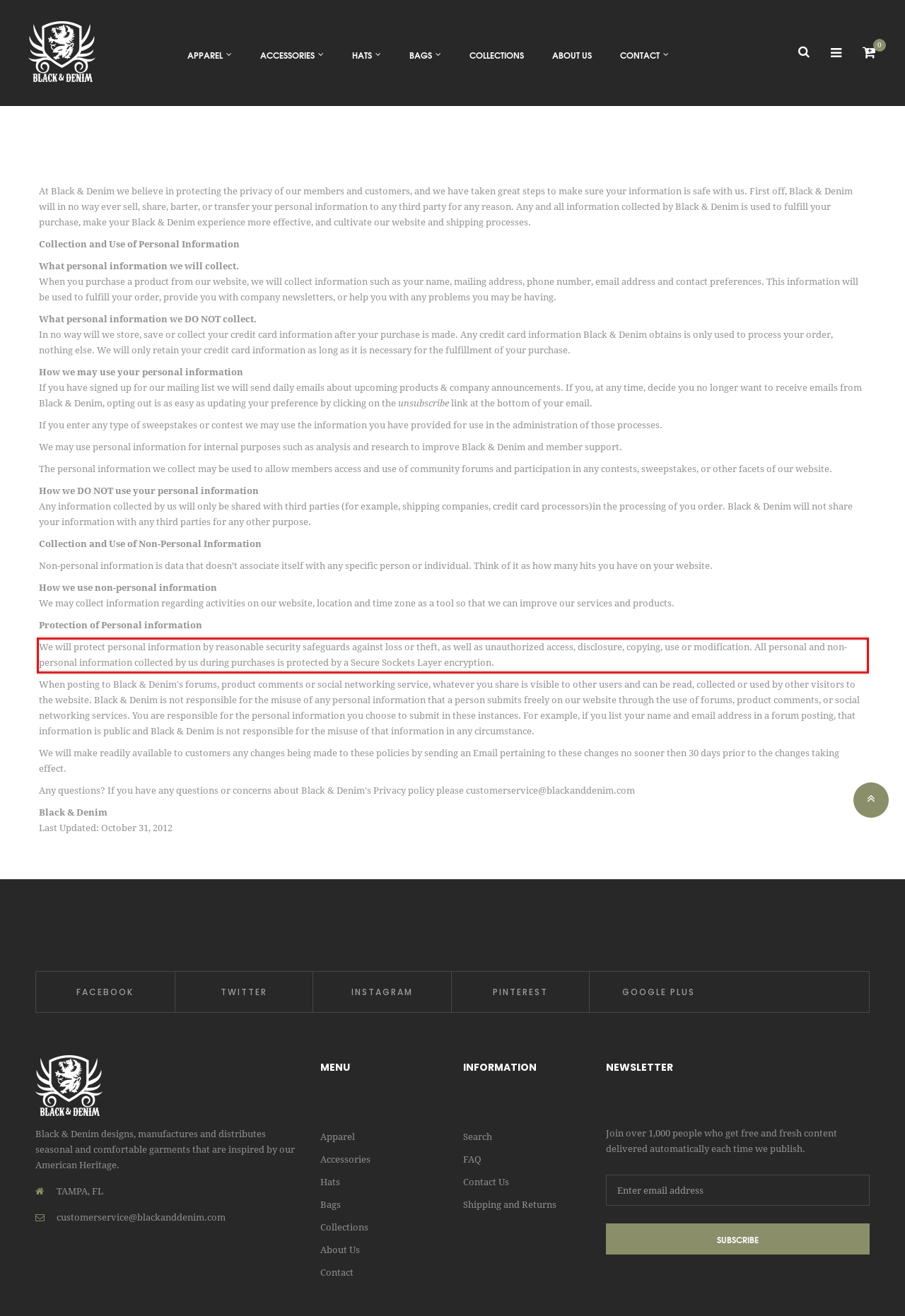You have a webpage screenshot with a red rectangle surrounding a UI element. Extract the text content from within this red bounding box.

We will protect personal information by reasonable security safeguards against loss or theft, as well as unauthorized access, disclosure, copying, use or modification. All personal and non-personal information collected by us during purchases is protected by a Secure Sockets Layer encryption.